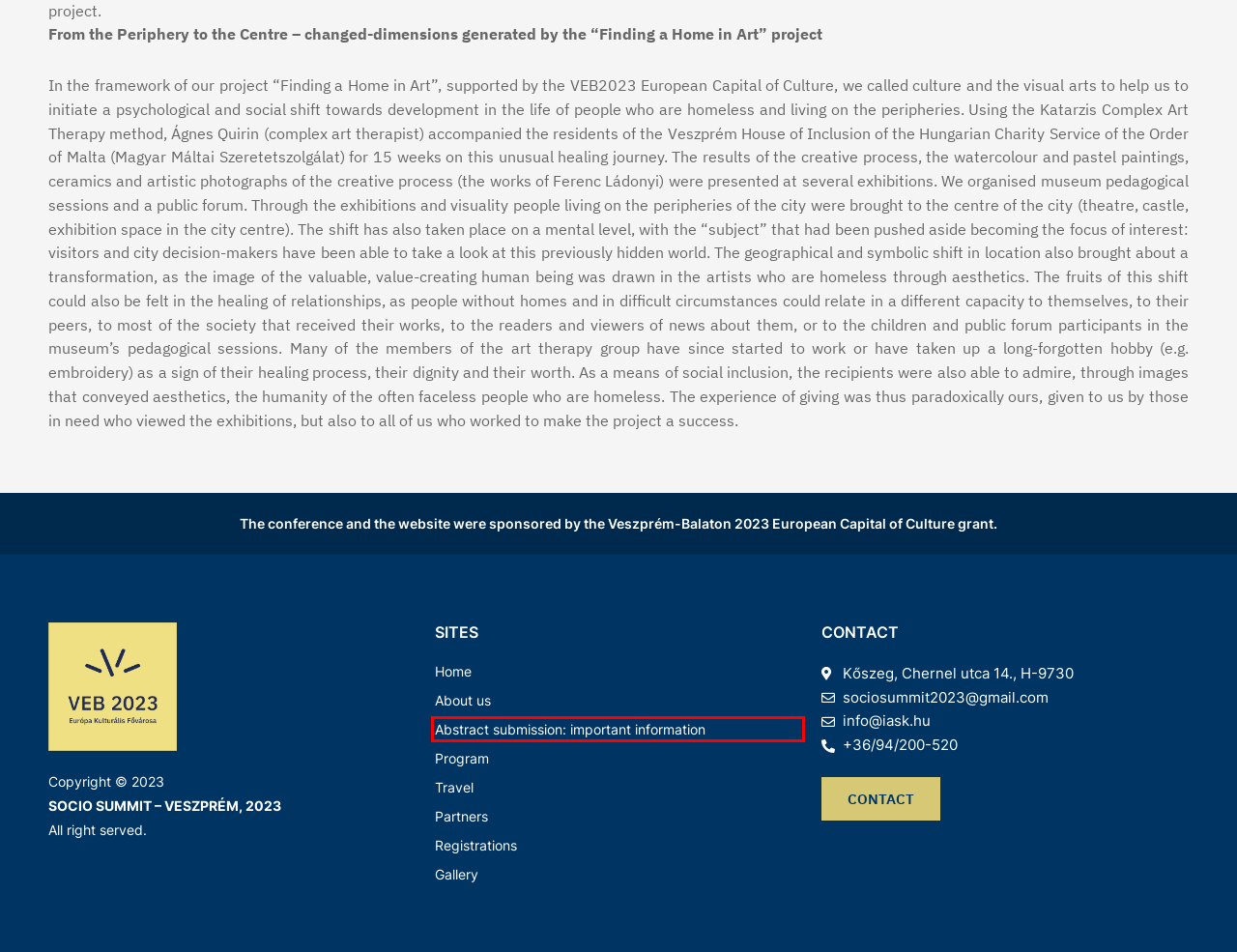You are given a screenshot depicting a webpage with a red bounding box around a UI element. Select the description that best corresponds to the new webpage after clicking the selected element. Here are the choices:
A. Dr.Ládonyi Zsuzsanna - SOCIO SUMMIT 2023
B. Travel - SOCIO SUMMIT 2023
C. Partners - SOCIO SUMMIT 2023
D. Abstract submission: important information - SOCIO SUMMIT 2023
E. Registrations - SOCIO SUMMIT 2023
F. News - SOCIO SUMMIT 2023
G. About us - SOCIO SUMMIT 2023
H. Gallery - SOCIO SUMMIT 2023

D